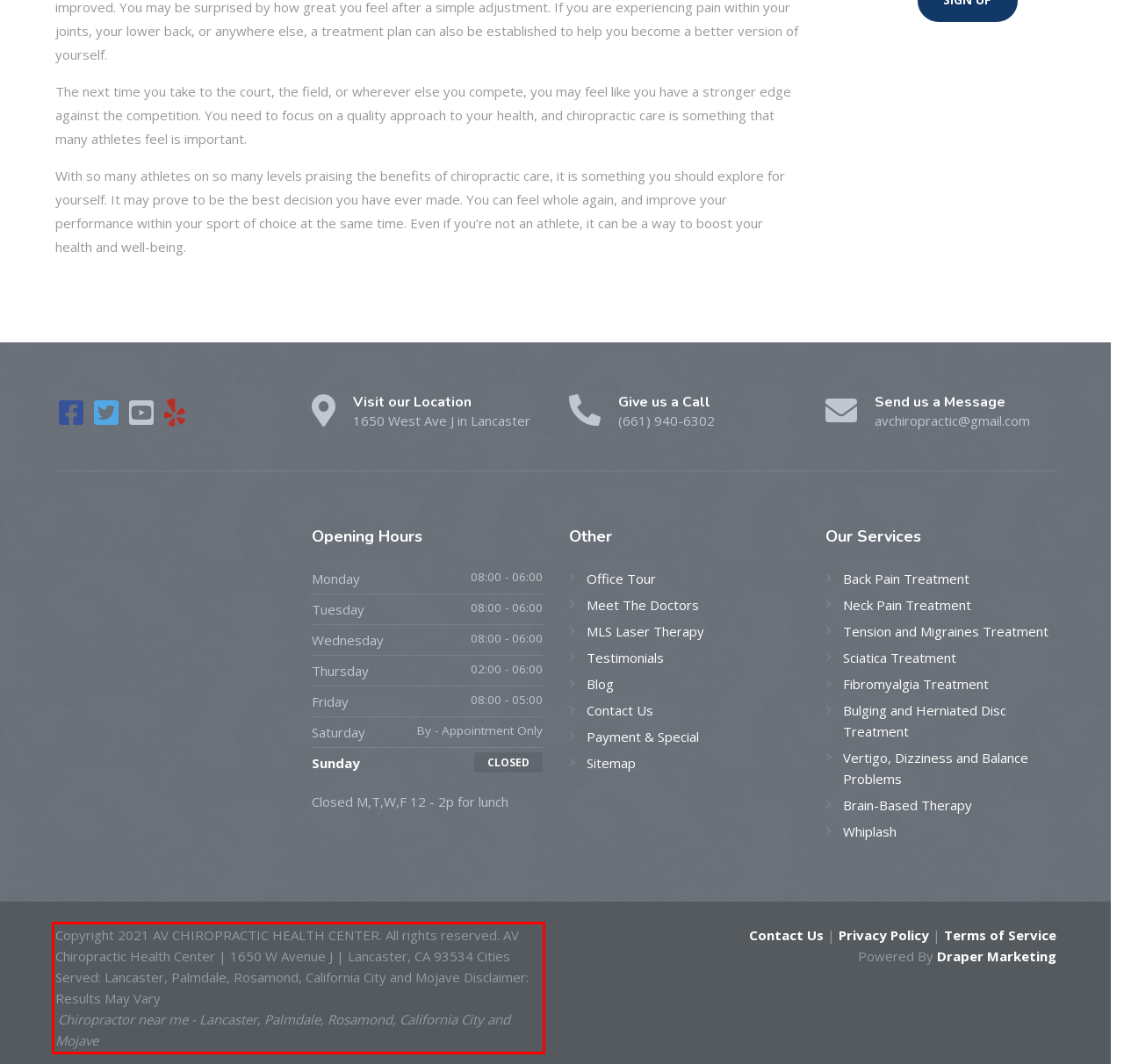The screenshot you have been given contains a UI element surrounded by a red rectangle. Use OCR to read and extract the text inside this red rectangle.

Copyright 2021 AV CHIROPRACTIC HEALTH CENTER. All rights reserved. AV Chiropractic Health Center | 1650 W Avenue J | Lancaster, CA 93534 Cities Served: Lancaster, Palmdale, Rosamond, California City and Mojave Disclaimer: Results May Vary Chiropractor near me - Lancaster, Palmdale, Rosamond, California City and Mojave